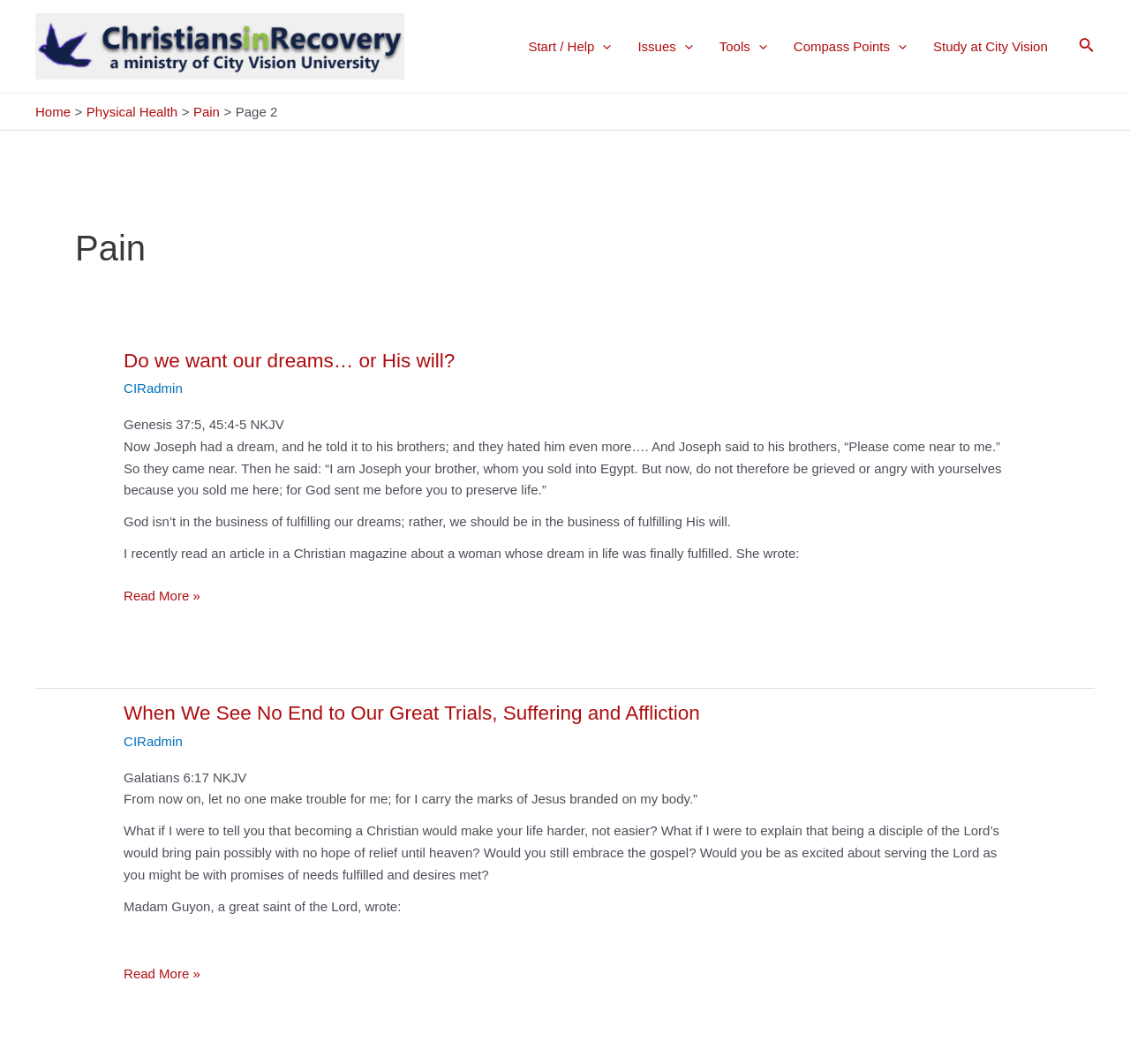Identify the bounding box coordinates for the region of the element that should be clicked to carry out the instruction: "Read more about 'When We See No End to Our Great Trials, Suffering and Affliction'". The bounding box coordinates should be four float numbers between 0 and 1, i.e., [left, top, right, bottom].

[0.109, 0.906, 0.177, 0.926]